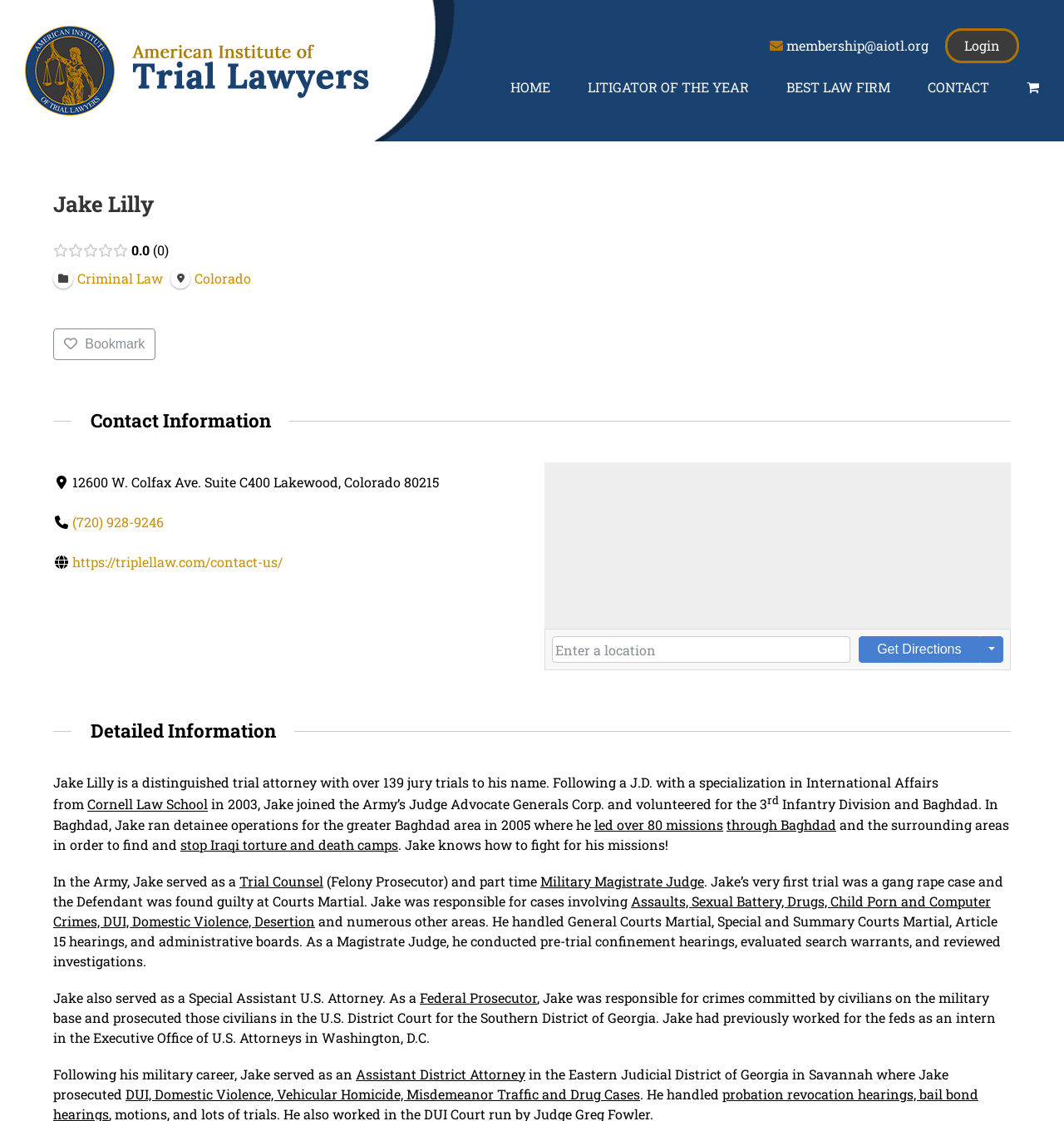What is the rating of Jake Lilly's services?
Ensure your answer is thorough and detailed.

On the webpage, there is a rating section that displays 0.00 out of 5 stars, indicating that no ratings have been submitted or displayed.